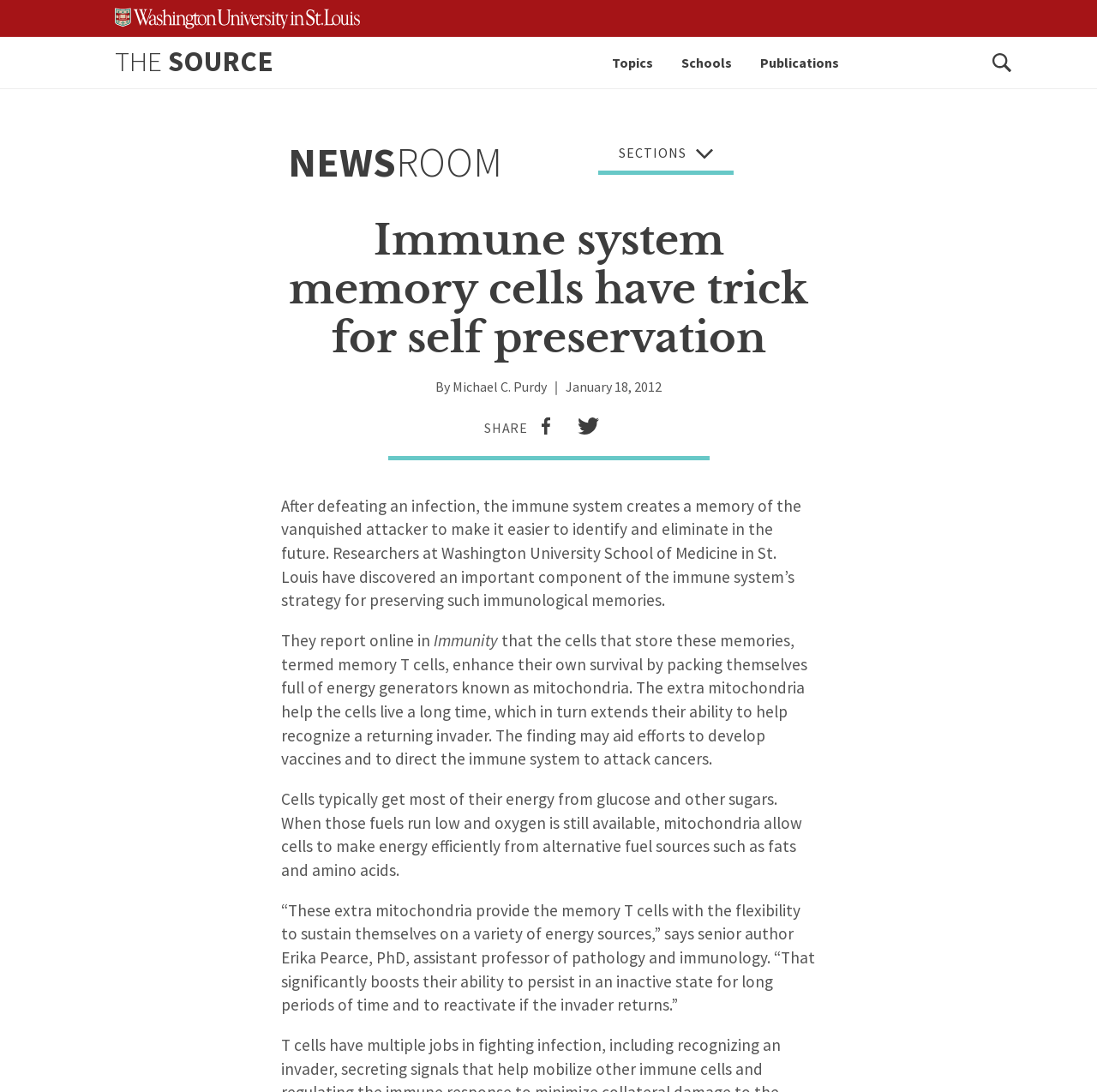Identify the bounding box coordinates for the element that needs to be clicked to fulfill this instruction: "Go to the 'THE SOURCE' page". Provide the coordinates in the format of four float numbers between 0 and 1: [left, top, right, bottom].

[0.105, 0.039, 0.249, 0.072]